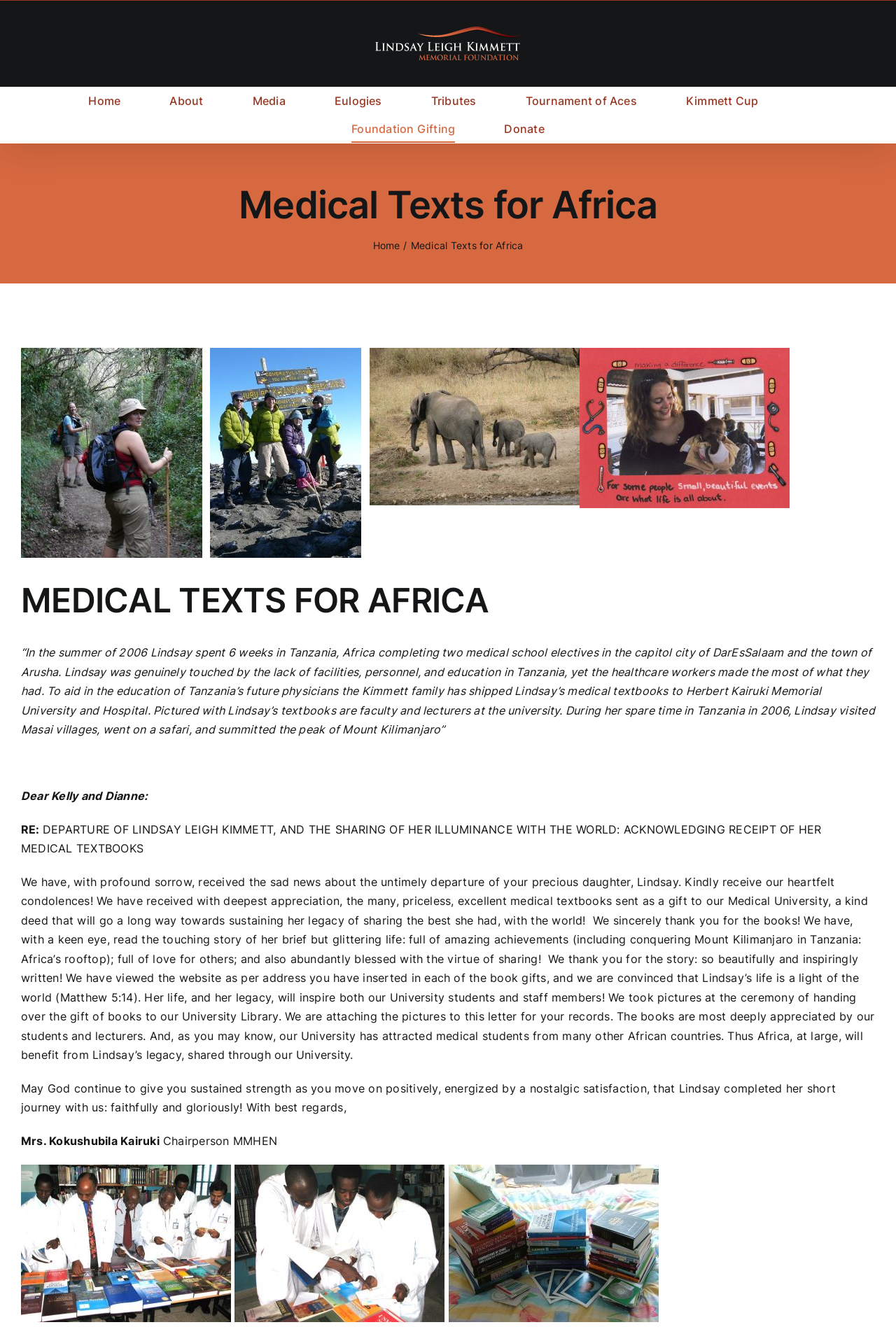Extract the top-level heading from the webpage and provide its text.

Medical Texts for Africa